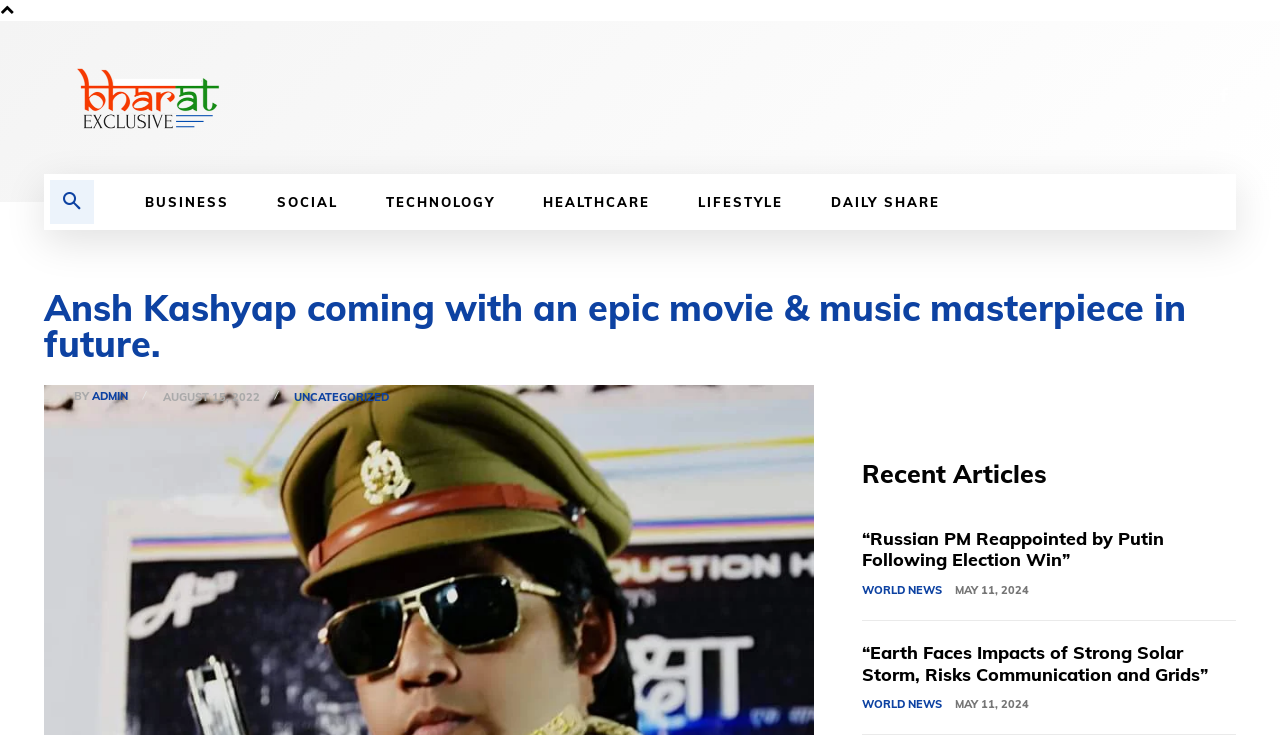Indicate the bounding box coordinates of the element that must be clicked to execute the instruction: "Click the link to Mark Zuckerberg: Facebook Creator". The coordinates should be given as four float numbers between 0 and 1, i.e., [left, top, right, bottom].

None